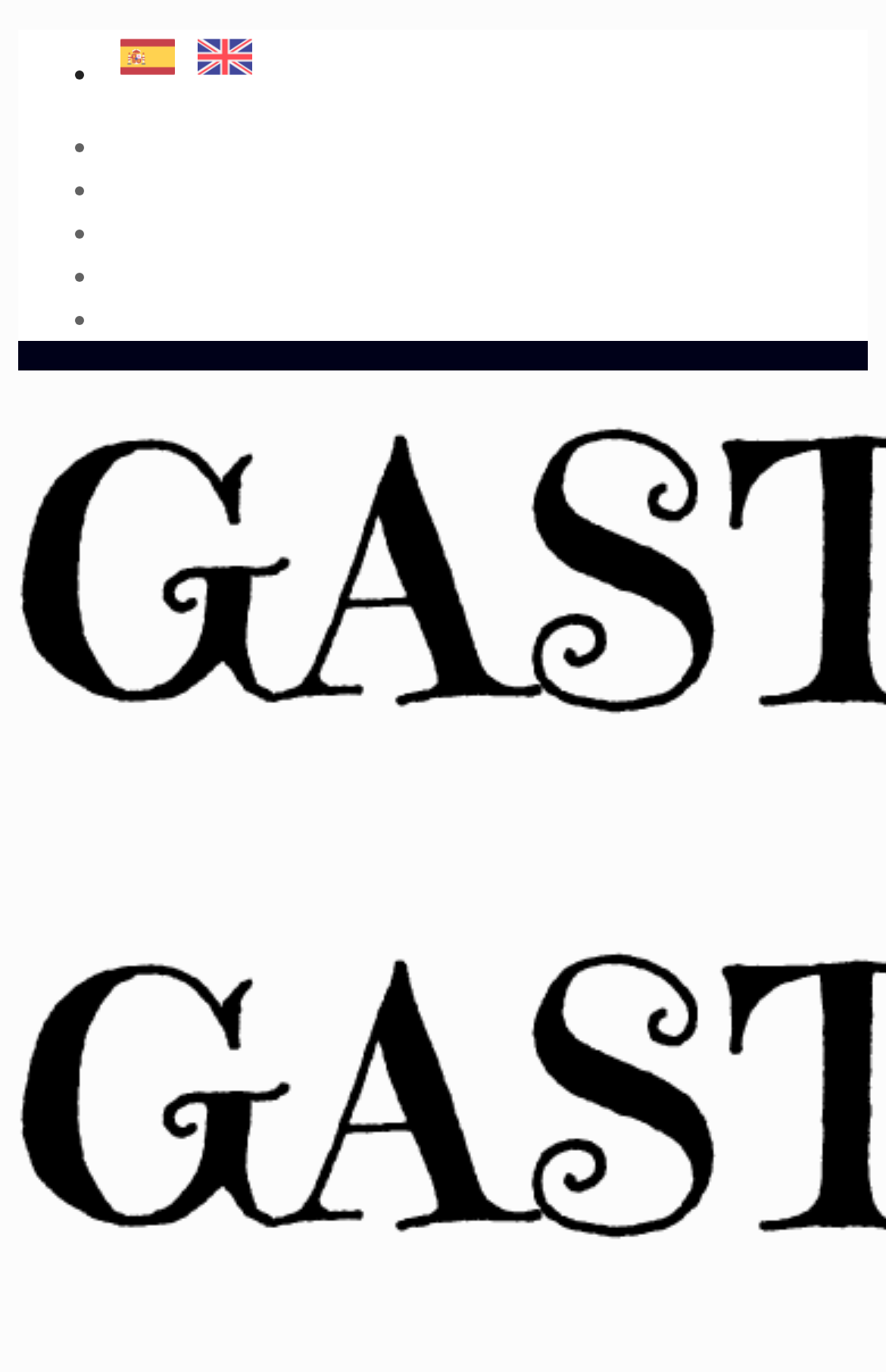Locate and generate the text content of the webpage's heading.

Ex-Chelsea youth players ‘endured racism from age 12’